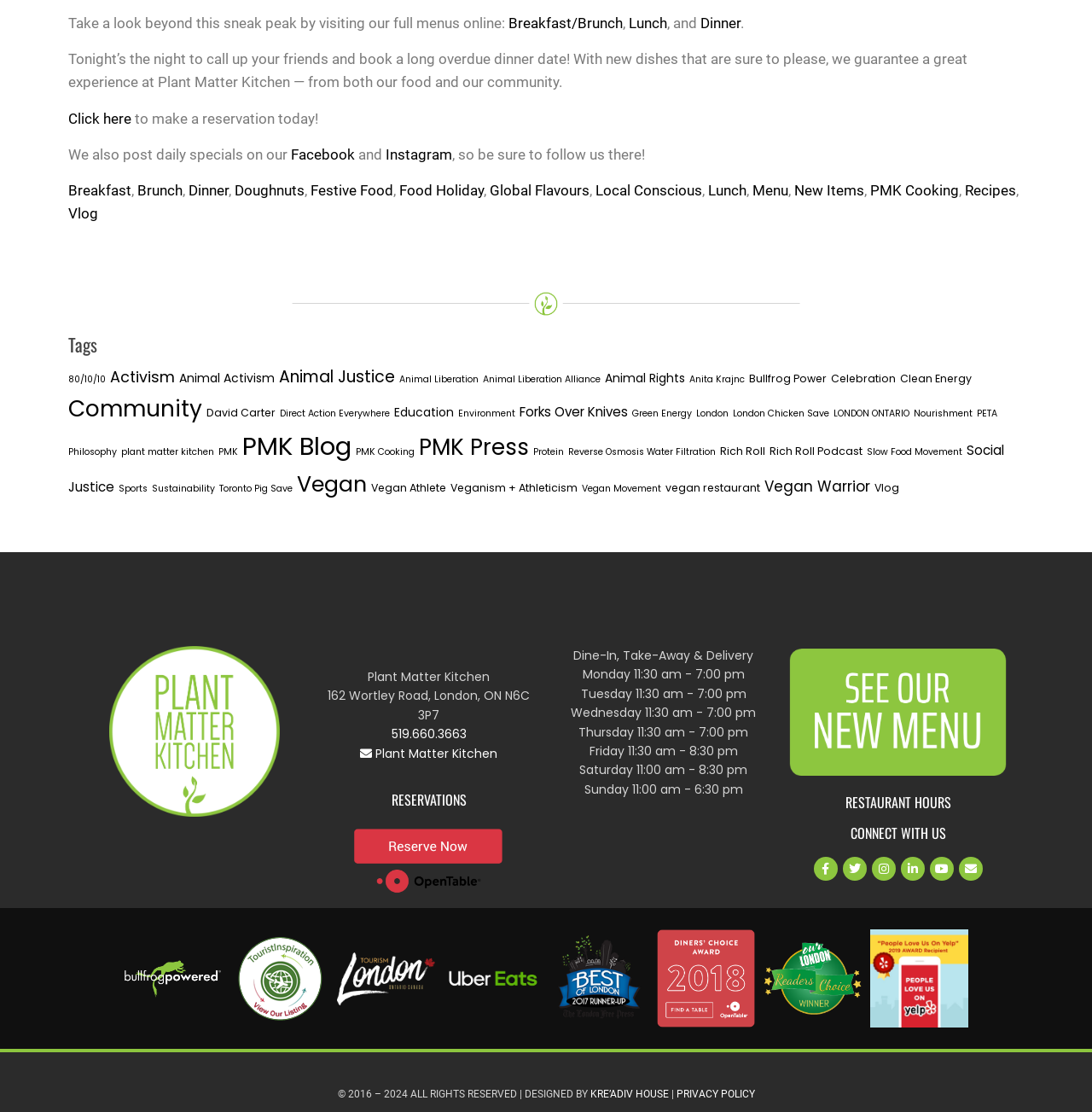Based on the image, please respond to the question with as much detail as possible:
How can a reservation be made?

The text 'Click here to make a reservation today!' provides a call-to-action to make a reservation, implying that clicking on the link will allow users to do so.